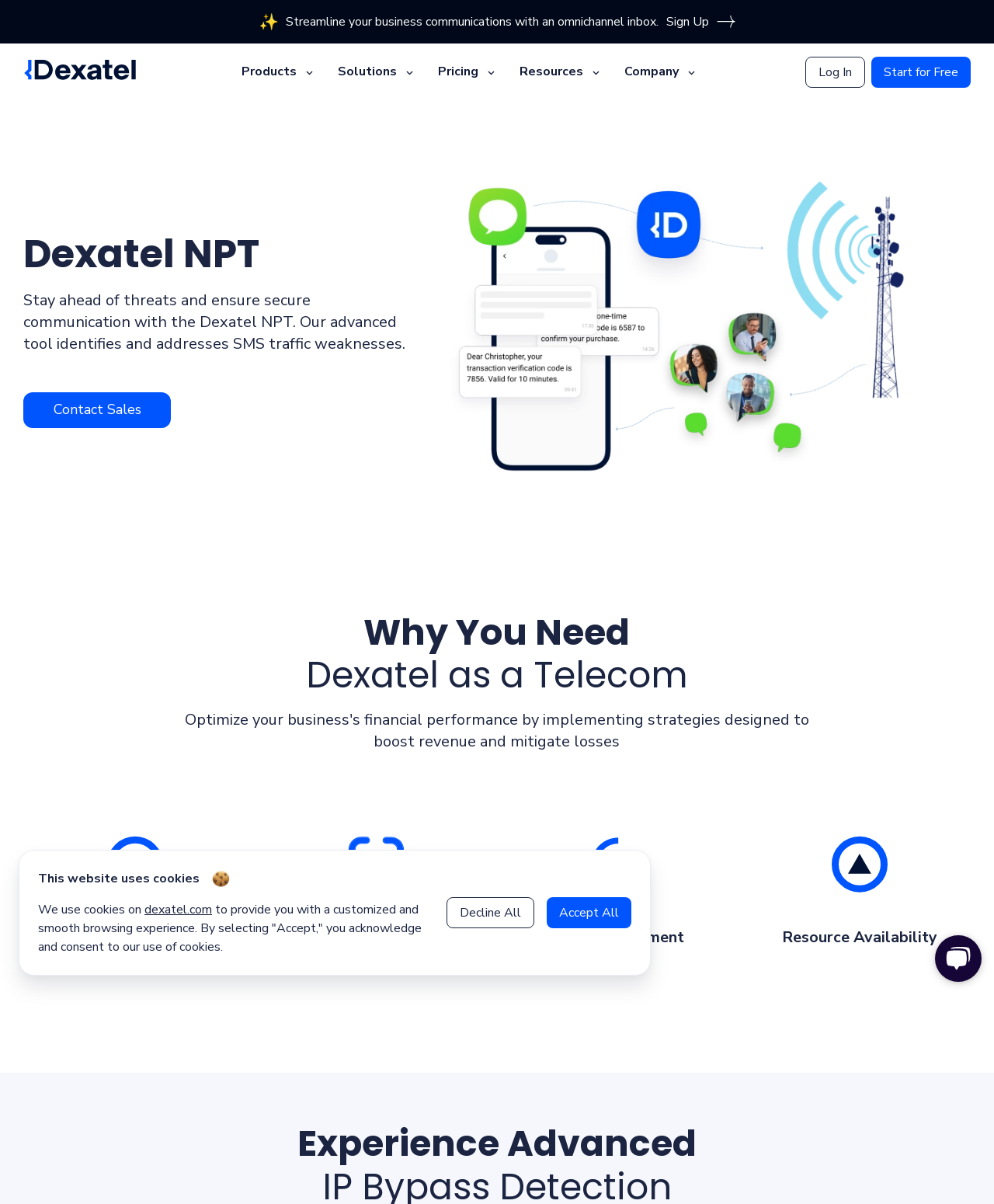Please specify the bounding box coordinates of the clickable section necessary to execute the following command: "Contact sales for more information".

[0.023, 0.325, 0.172, 0.355]